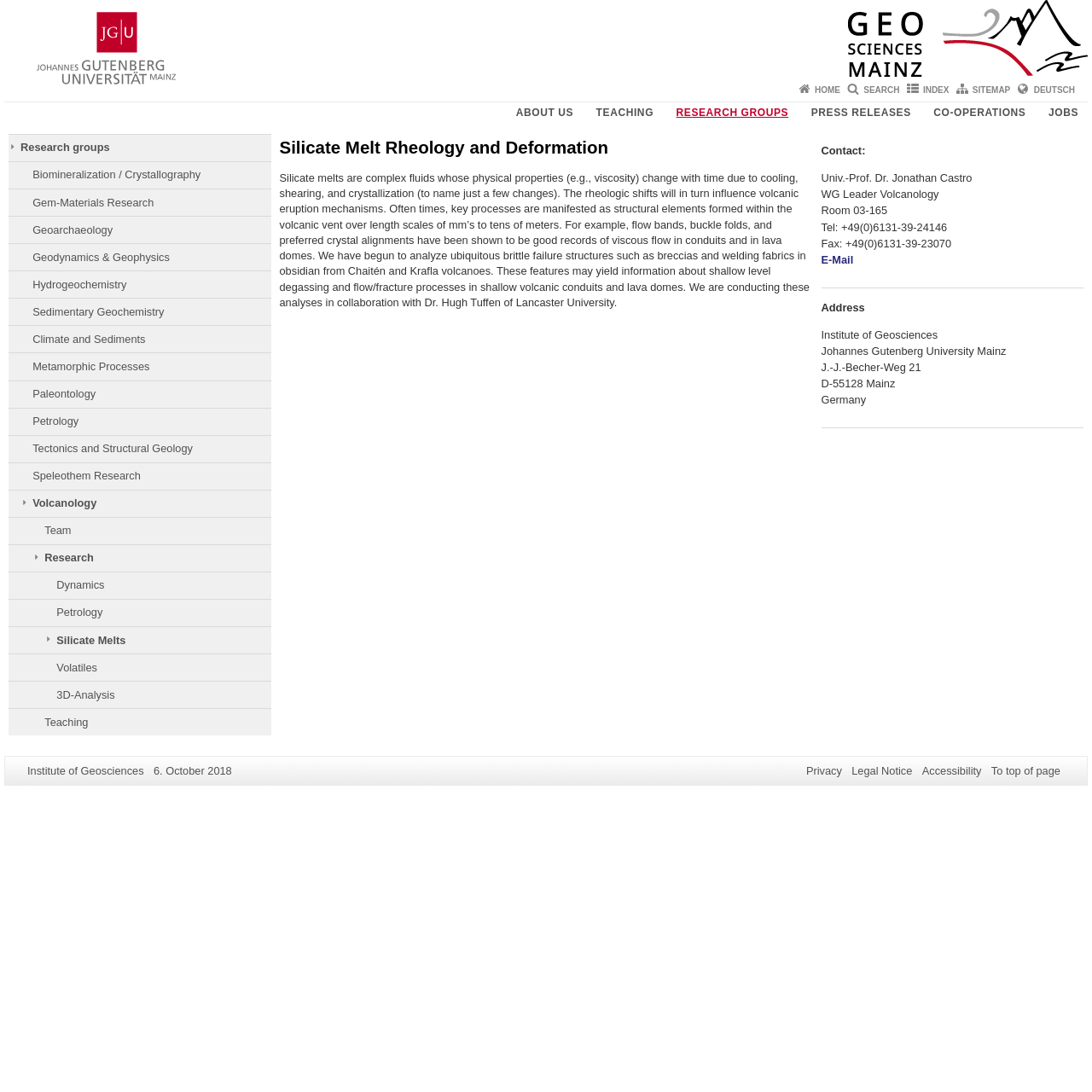Based on the visual content of the image, answer the question thoroughly: When was the webpage last updated?

I found the answer by looking at the bottom of the webpage, where it says 'Last Update: 6. October 2018'.